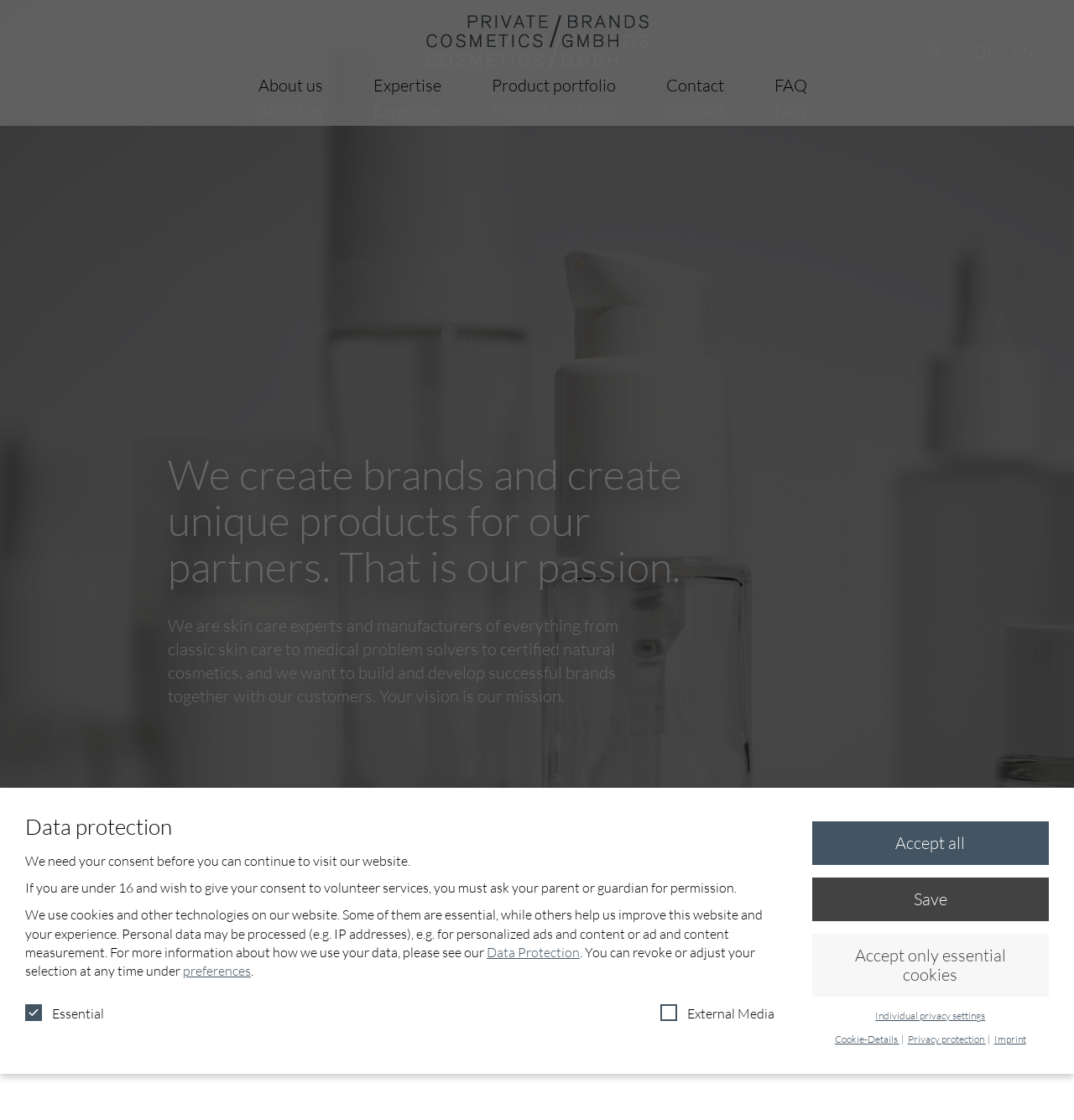Locate the bounding box coordinates of the area where you should click to accomplish the instruction: "Search for something".

[0.86, 0.036, 0.878, 0.054]